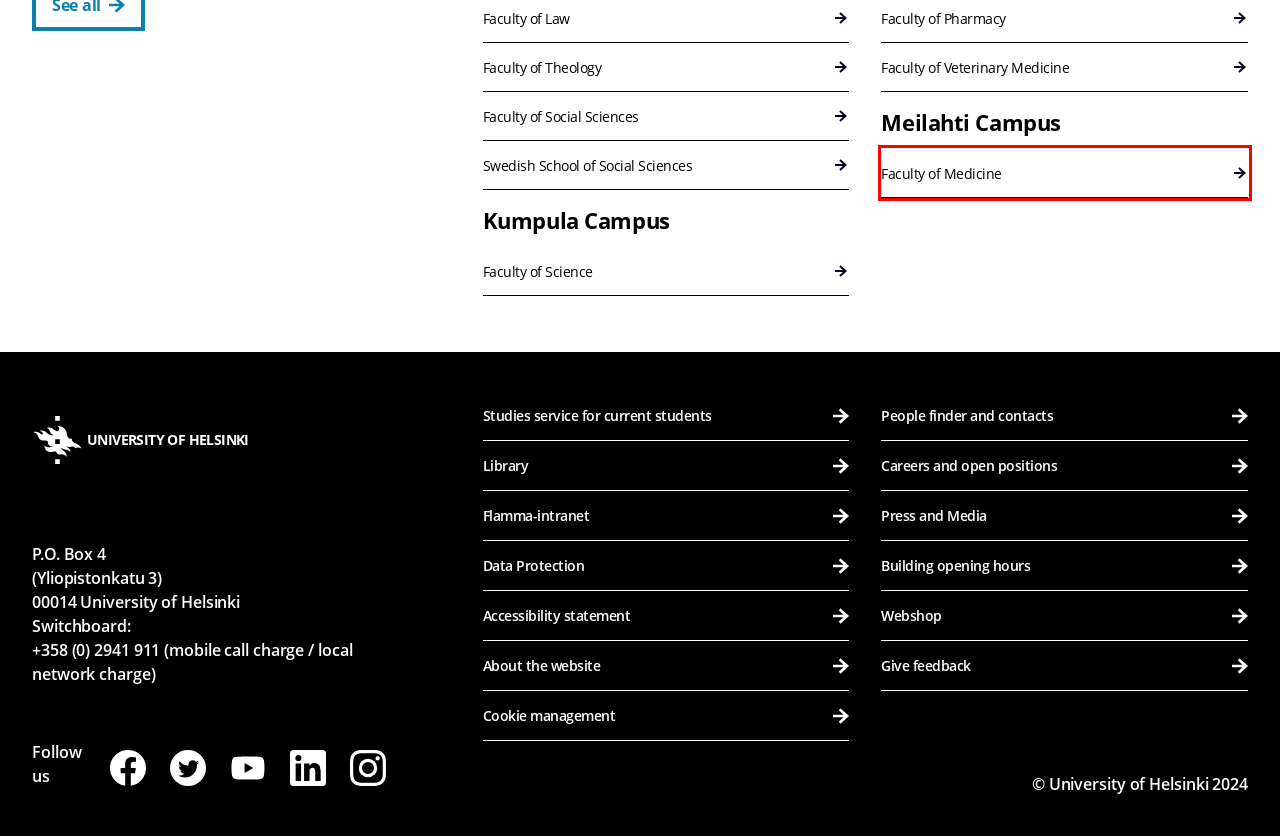Take a look at the provided webpage screenshot featuring a red bounding box around an element. Select the most appropriate webpage description for the page that loads after clicking on the element inside the red bounding box. Here are the candidates:
A. Swedish School of Social Science | University of Helsinki
B. Faculty of Veterinary Medicine | University of Helsinki
C. People finder | University of Helsinki
D. Faculty of Science | University of Helsinki
E. Faculty of Medicine | University of Helsinki
F. Faculty of Social Sciences | University of Helsinki
G. Helsinki University Library | University of Helsinki
H. Faculty of Theology | University of Helsinki

E